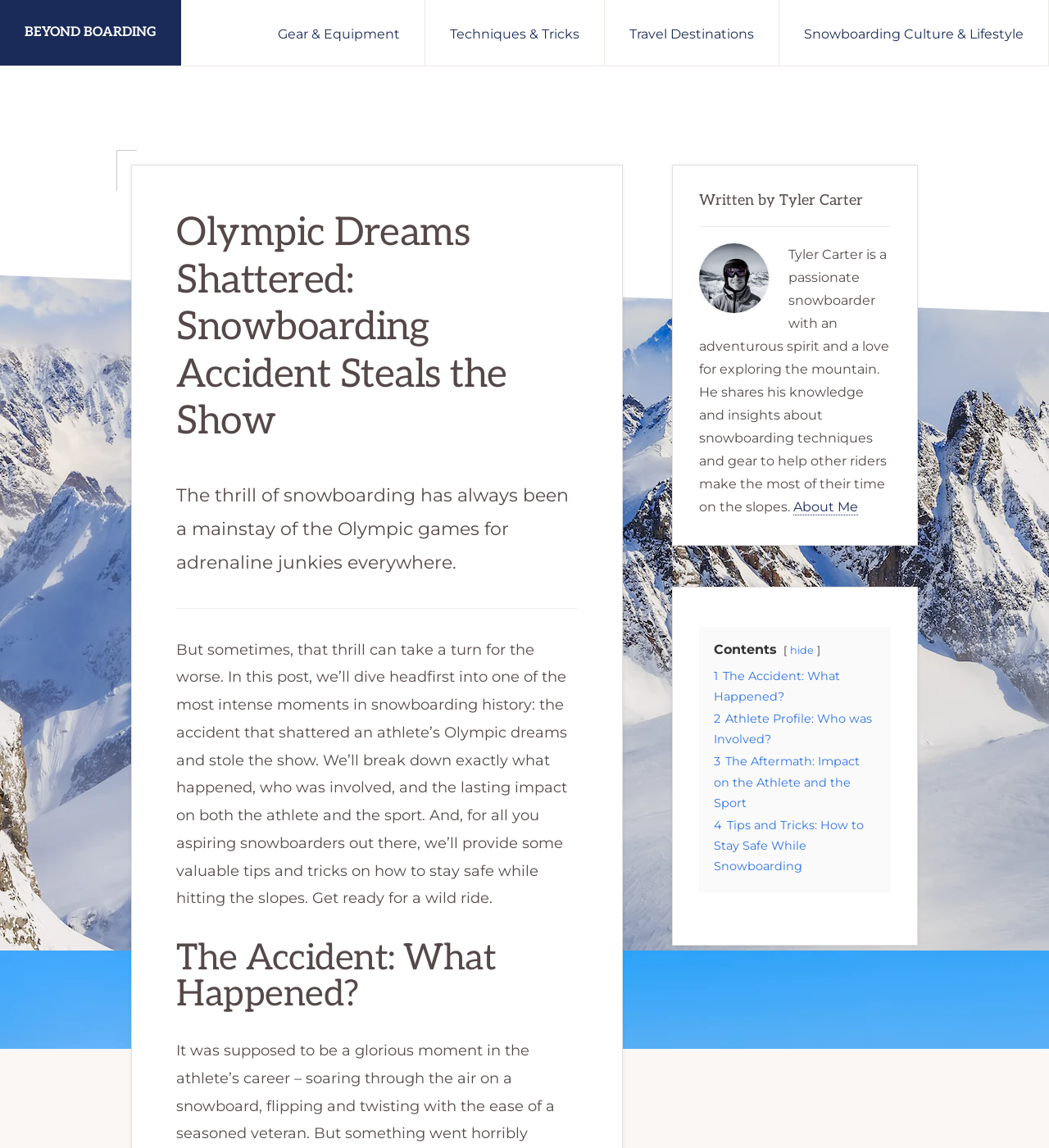Specify the bounding box coordinates of the area that needs to be clicked to achieve the following instruction: "Get to know the author Tyler Carter".

[0.666, 0.167, 0.849, 0.197]